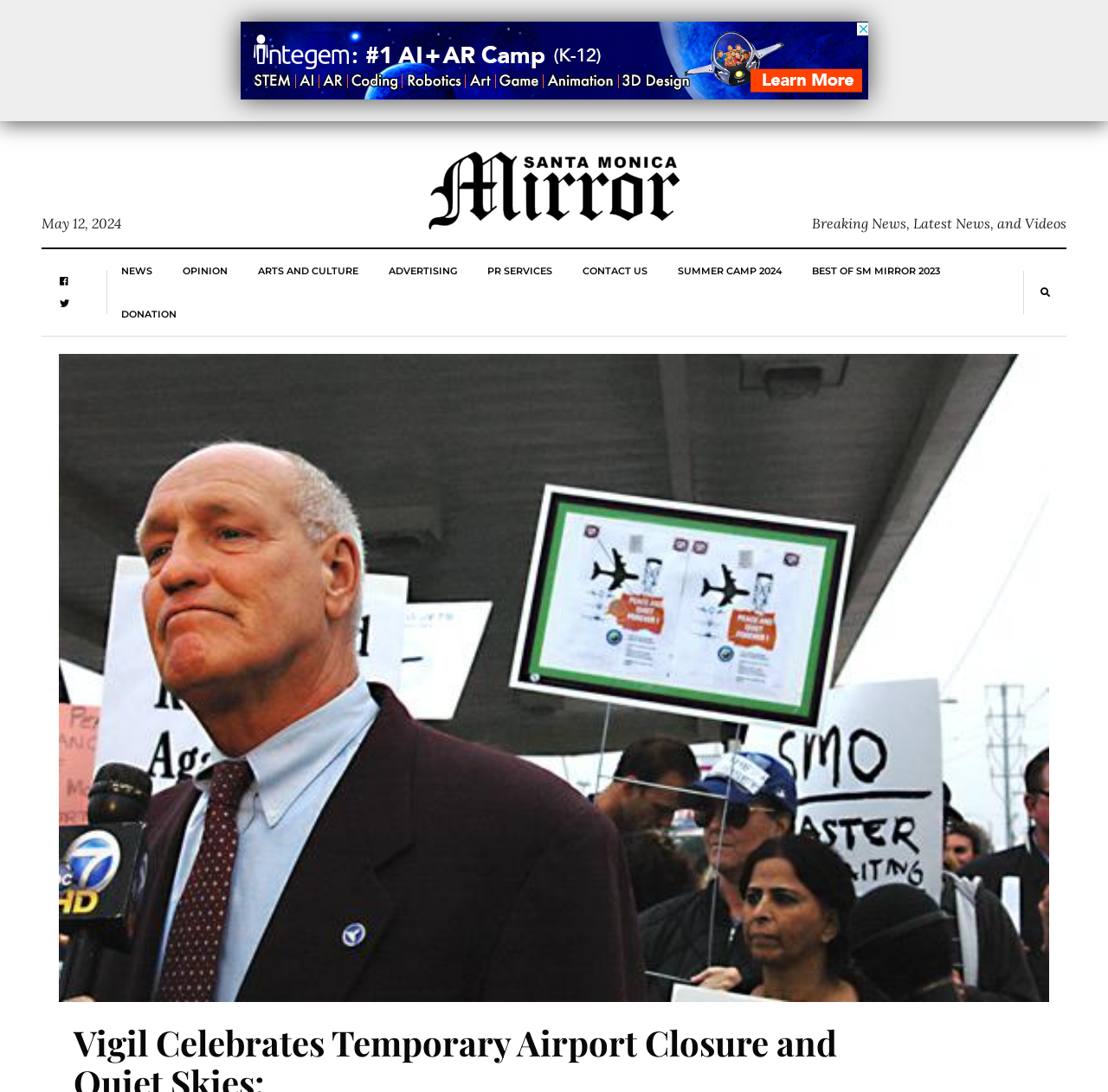Please identify the bounding box coordinates of the element that needs to be clicked to execute the following command: "Click on the SM Mirror link". Provide the bounding box using four float numbers between 0 and 1, formatted as [left, top, right, bottom].

[0.383, 0.152, 0.617, 0.191]